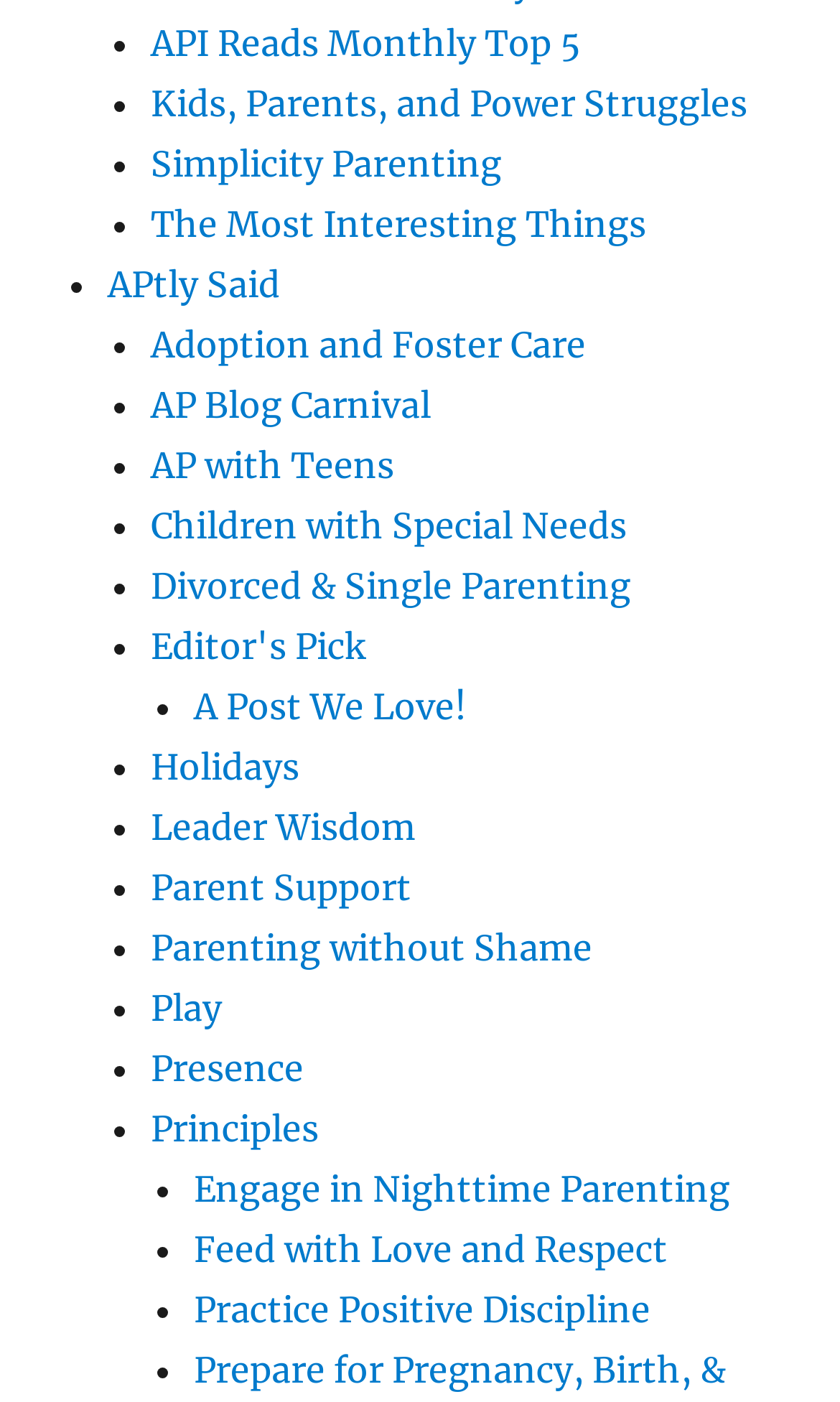How many list markers are on the webpage?
Look at the image and answer with only one word or phrase.

24